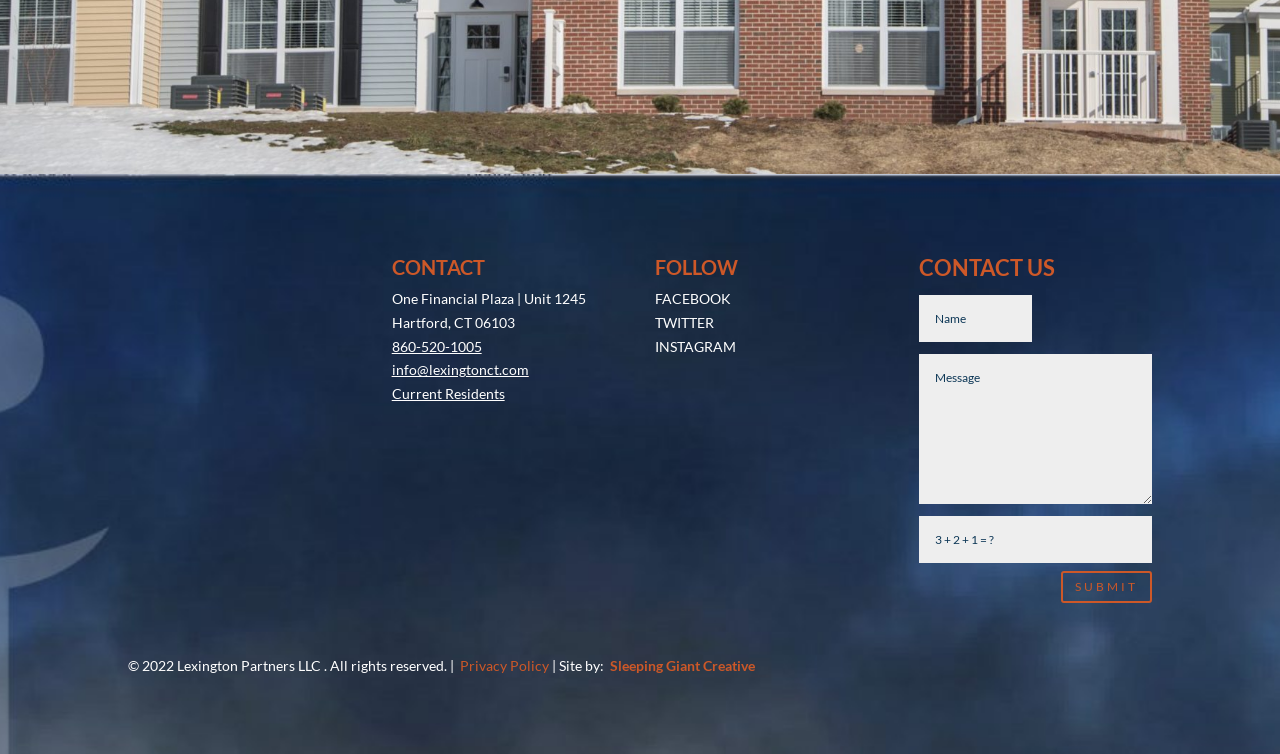Locate the bounding box coordinates of the clickable area needed to fulfill the instruction: "Submit the contact form".

[0.829, 0.758, 0.9, 0.8]